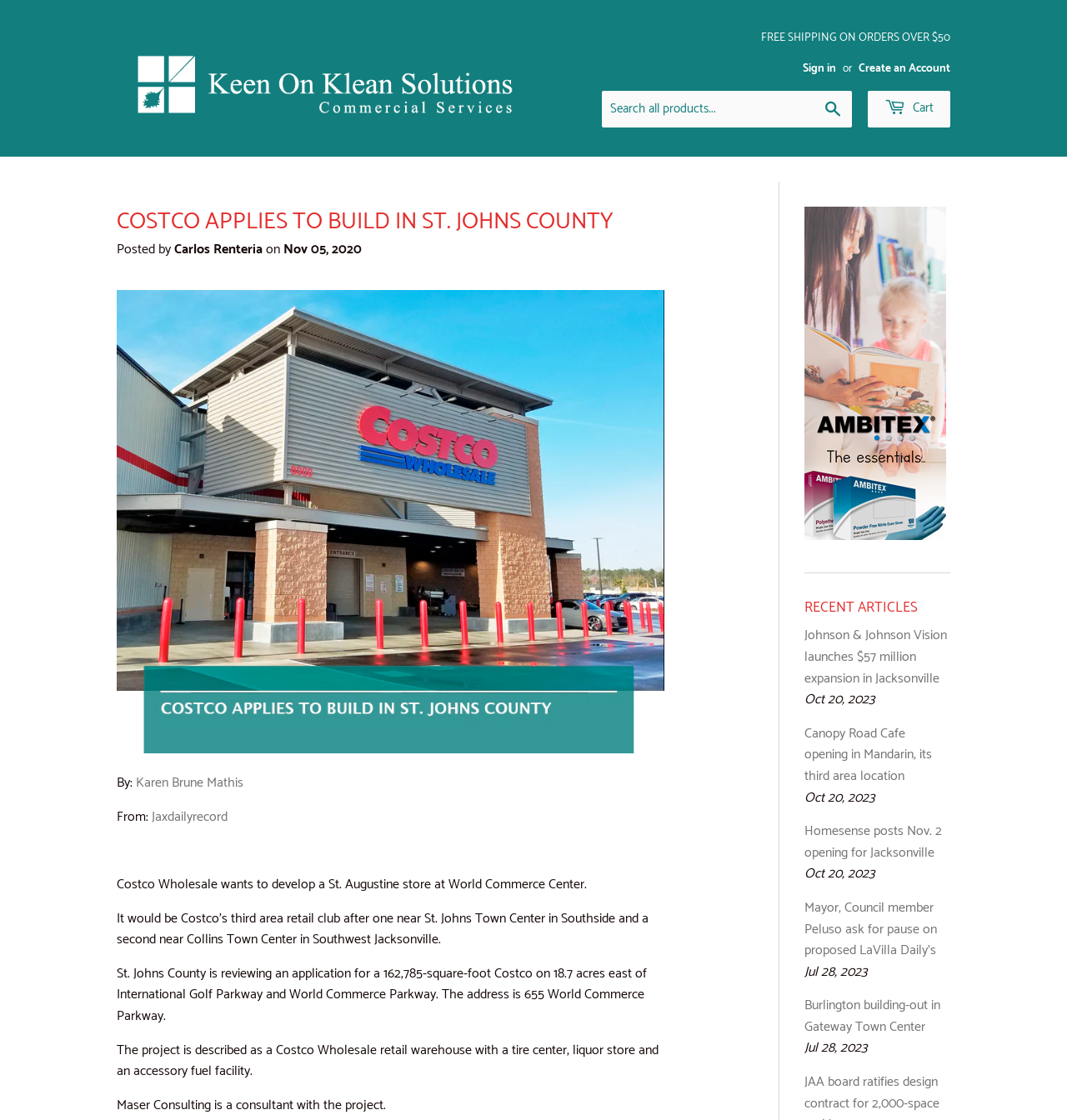Given the element description "Jaxdailyrecord" in the screenshot, predict the bounding box coordinates of that UI element.

[0.142, 0.719, 0.213, 0.739]